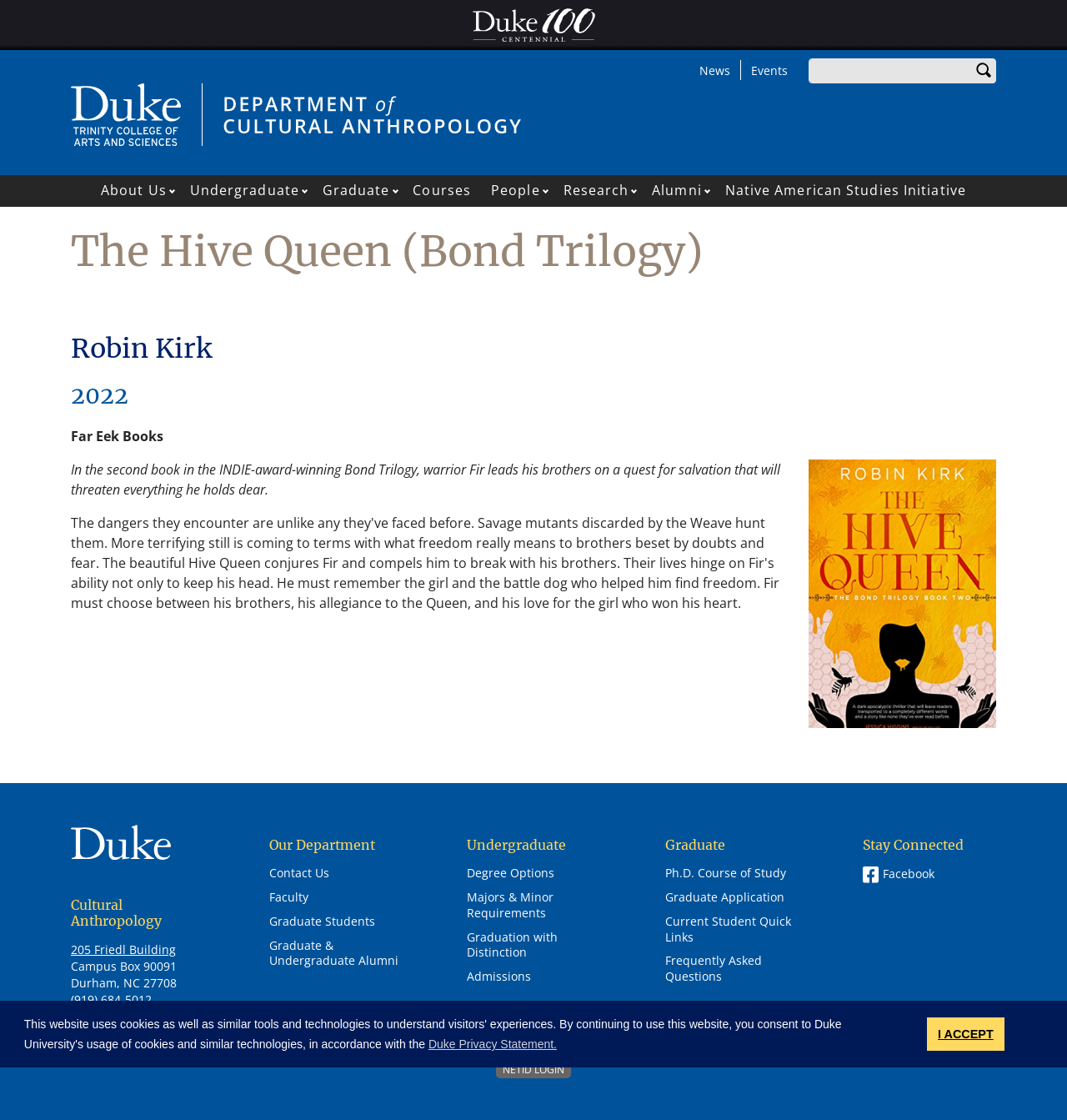Please determine the bounding box coordinates of the element to click in order to execute the following instruction: "Login with NETID". The coordinates should be four float numbers between 0 and 1, specified as [left, top, right, bottom].

[0.465, 0.947, 0.535, 0.963]